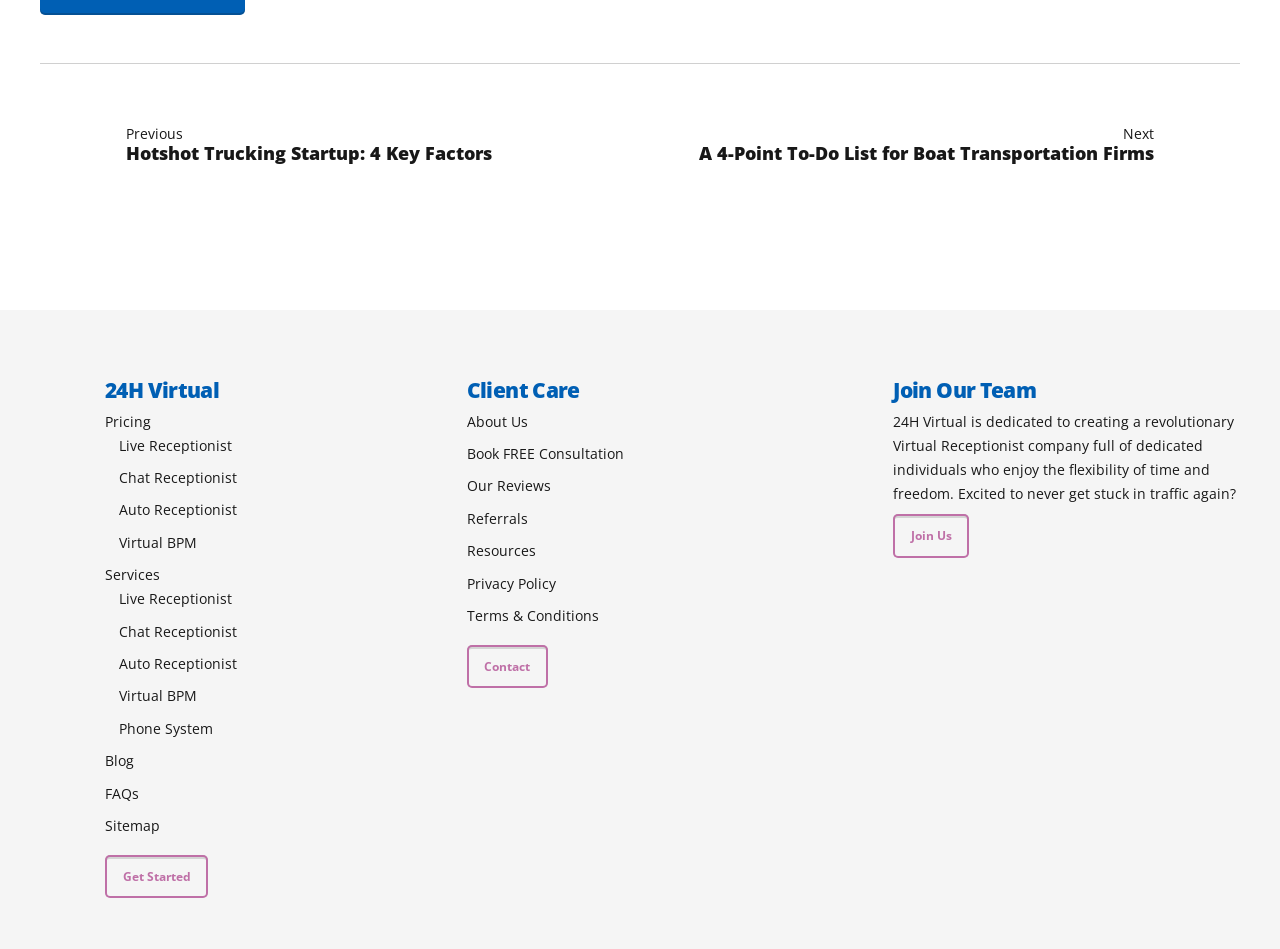Identify the bounding box for the UI element described as: "FAQs". Ensure the coordinates are four float numbers between 0 and 1, formatted as [left, top, right, bottom].

[0.082, 0.826, 0.109, 0.846]